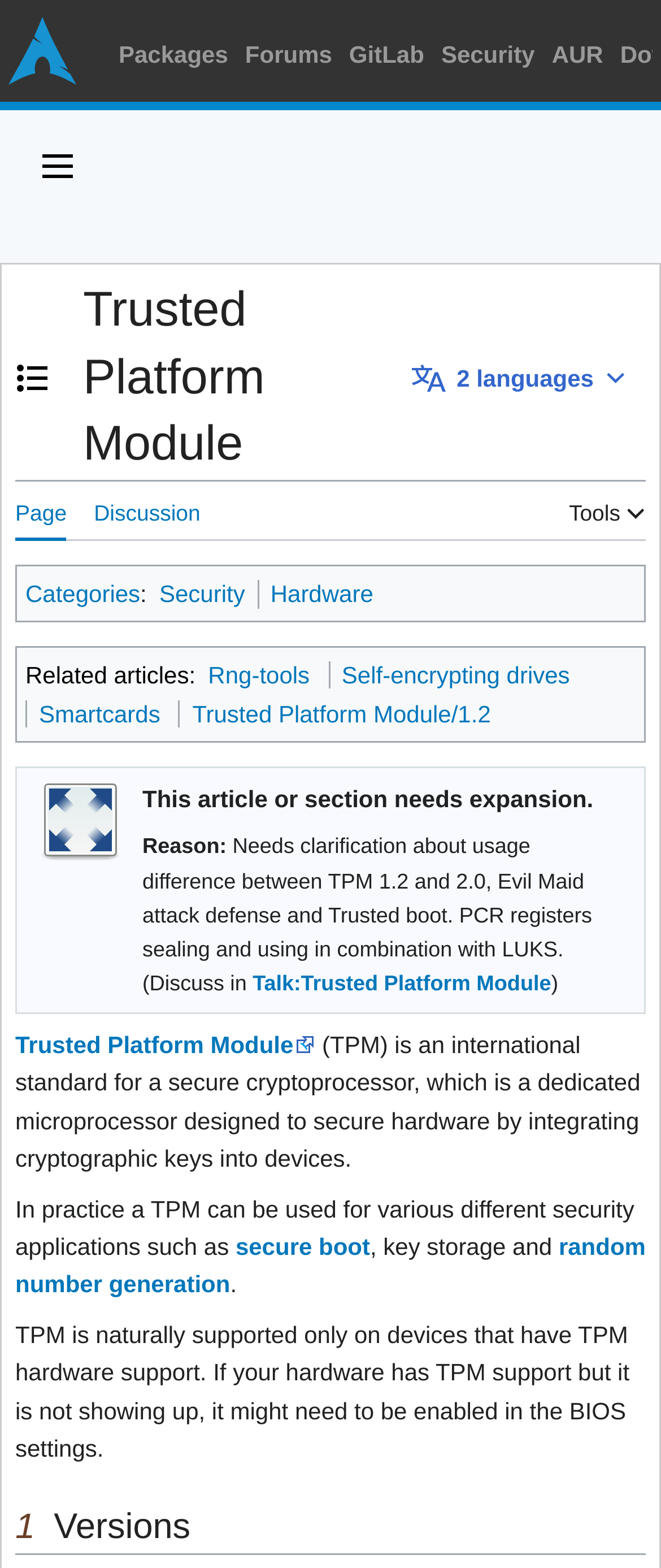What is TPM used for?
Using the image, provide a detailed and thorough answer to the question.

According to the webpage's content, TPM is used for various security applications such as secure boot, key storage, and random number generation. This information is provided in the paragraph that describes what TPM is and its uses.